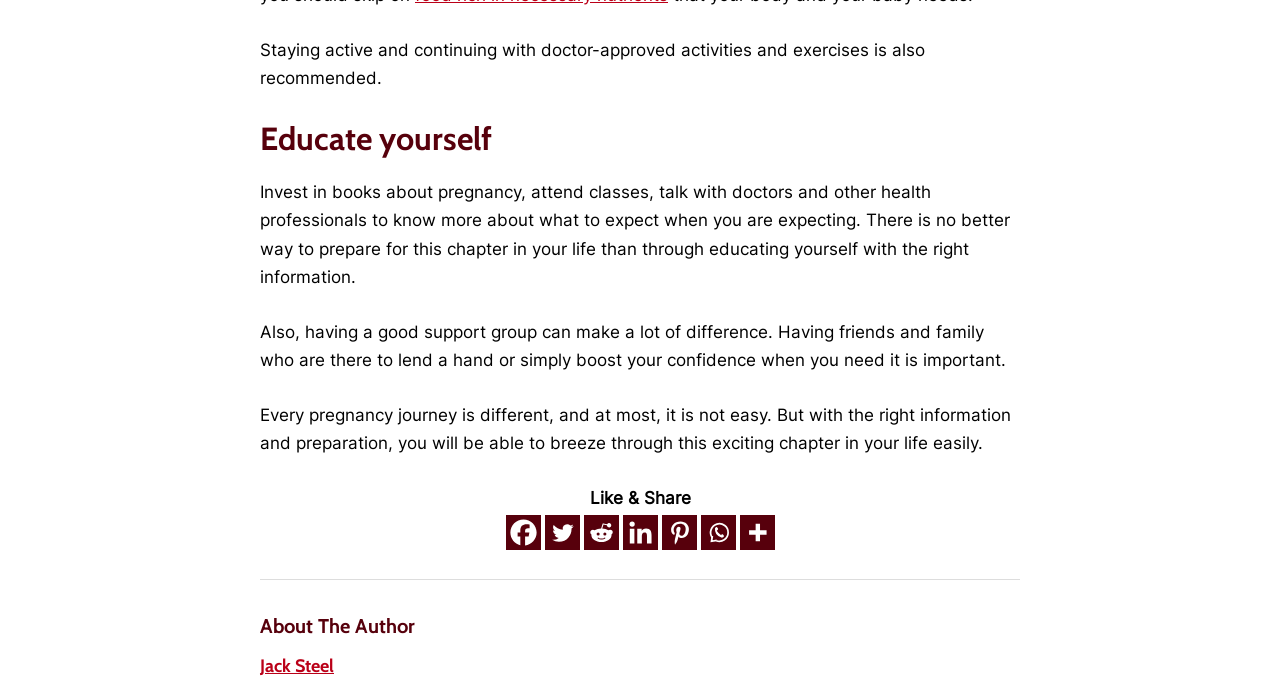Please locate the bounding box coordinates of the element's region that needs to be clicked to follow the instruction: "Click the link '01 How to Become an Ultrasound Tech: The Complete Career Guide'". The bounding box coordinates should be provided as four float numbers between 0 and 1, i.e., [left, top, right, bottom].

None